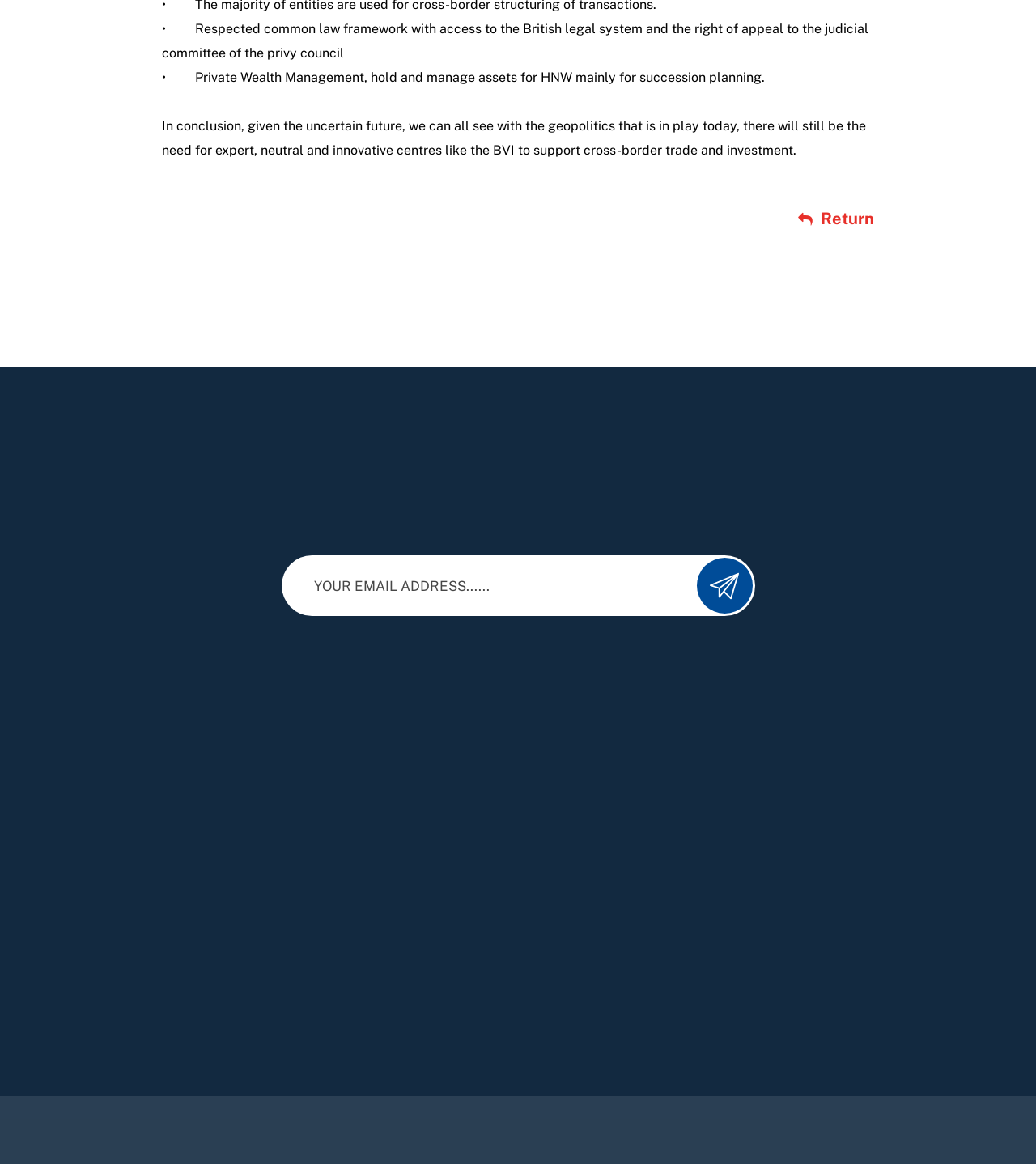Determine the bounding box coordinates of the region I should click to achieve the following instruction: "Follow on LinkedIn". Ensure the bounding box coordinates are four float numbers between 0 and 1, i.e., [left, top, right, bottom].

[0.775, 0.959, 0.814, 0.994]